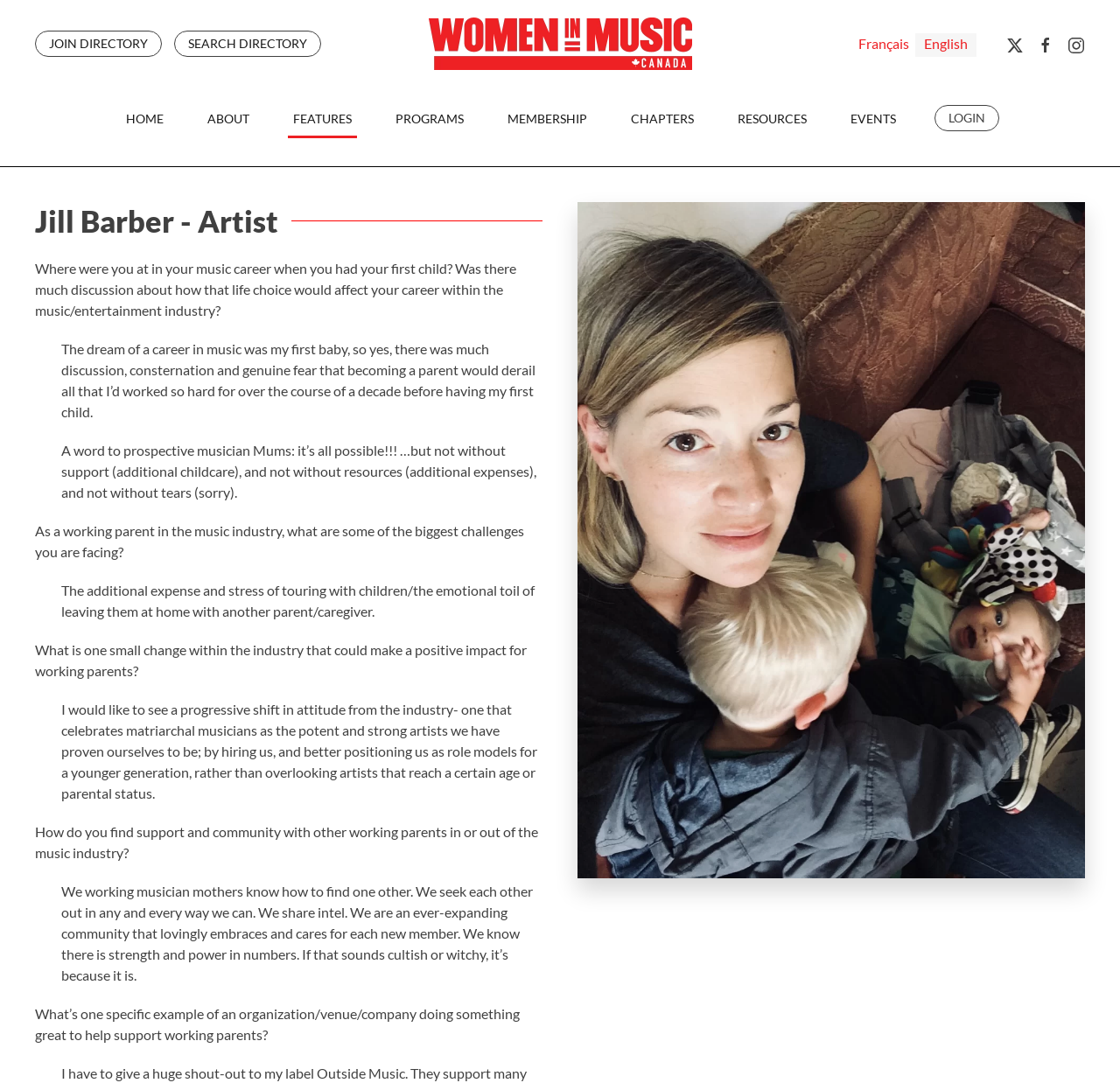Produce a meticulous description of the webpage.

The webpage is about Women in Music, specifically featuring Jill Barber as an artist. At the top left, there is a link to "Skip to main content" and a link to "JOIN DIRECTORY" next to it. On the same line, there is a link to "SEARCH DIRECTORY" followed by a small spacer image. 

On the top right, there is a link to "Back to home" and a language selection menu with options for "Français" and "English". Next to the language menu, there are three social media links, each represented by an image.

Below the top menu, there is a main navigation menu with links to "HOME", "ABOUT", "FEATURES", "PROGRAMS", "MEMBERSHIP", "CHAPTERS", "RESOURCES", and "EVENTS". Each of these links has a dropdown menu.

The main content of the page is an interview with Jill Barber, an artist. The interview is divided into several sections, each with a question and a response. The questions are about Jill's experience as a working parent in the music industry, including how she balanced her career and parenthood, the challenges she faced, and how she finds support and community with other working parents.

The interview is presented in a clean and easy-to-read format, with each question and response separated by a clear heading and sufficient whitespace. There are no images in the main content area, but the social media links at the top right are represented by small images.